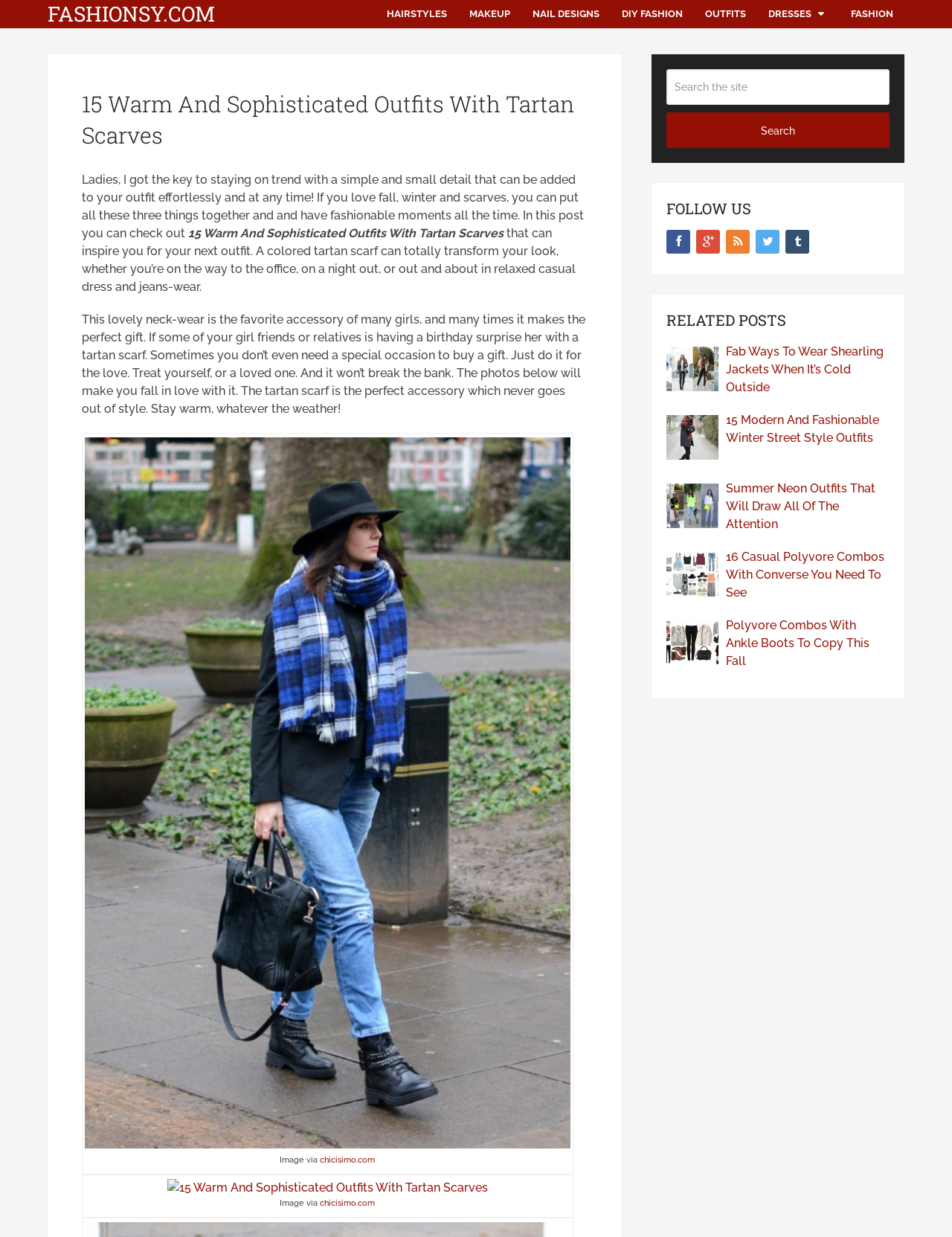Please predict the bounding box coordinates of the element's region where a click is necessary to complete the following instruction: "Search the site". The coordinates should be represented by four float numbers between 0 and 1, i.e., [left, top, right, bottom].

[0.7, 0.056, 0.934, 0.085]